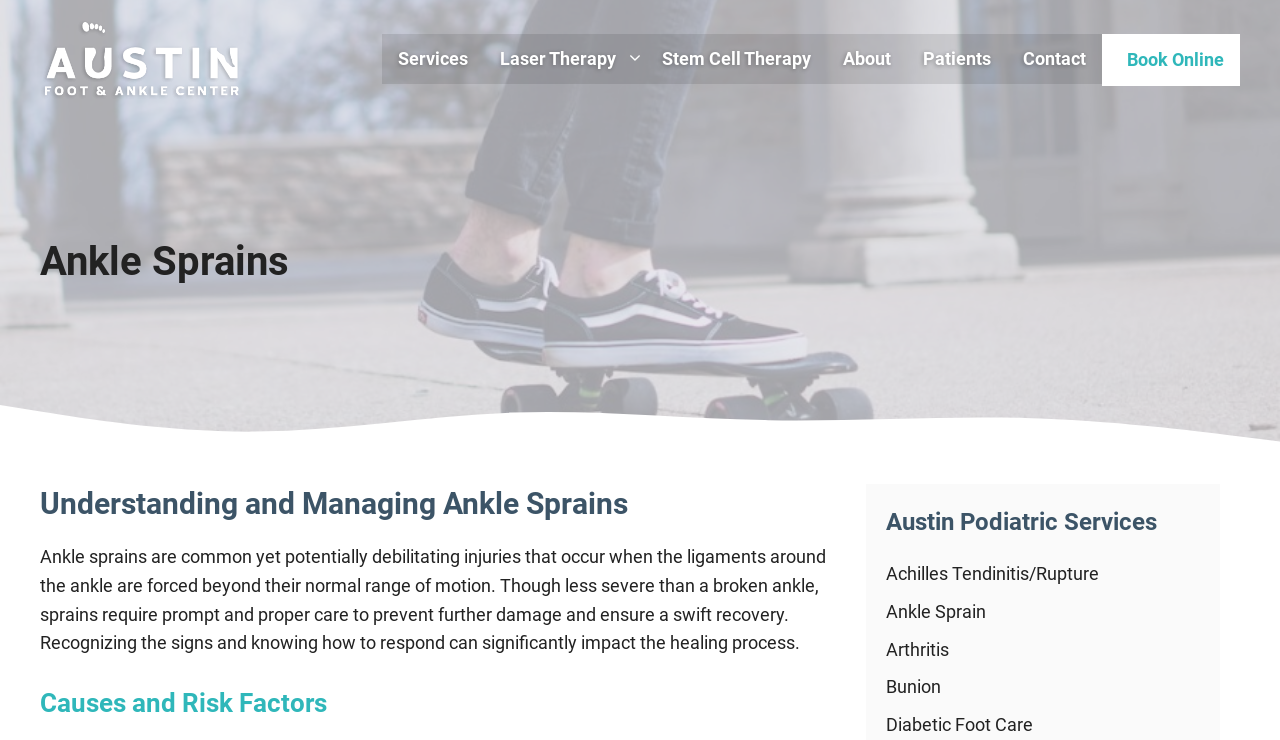Find the bounding box coordinates of the element to click in order to complete the given instruction: "Click the 'Book Online' button."

[0.861, 0.046, 0.969, 0.116]